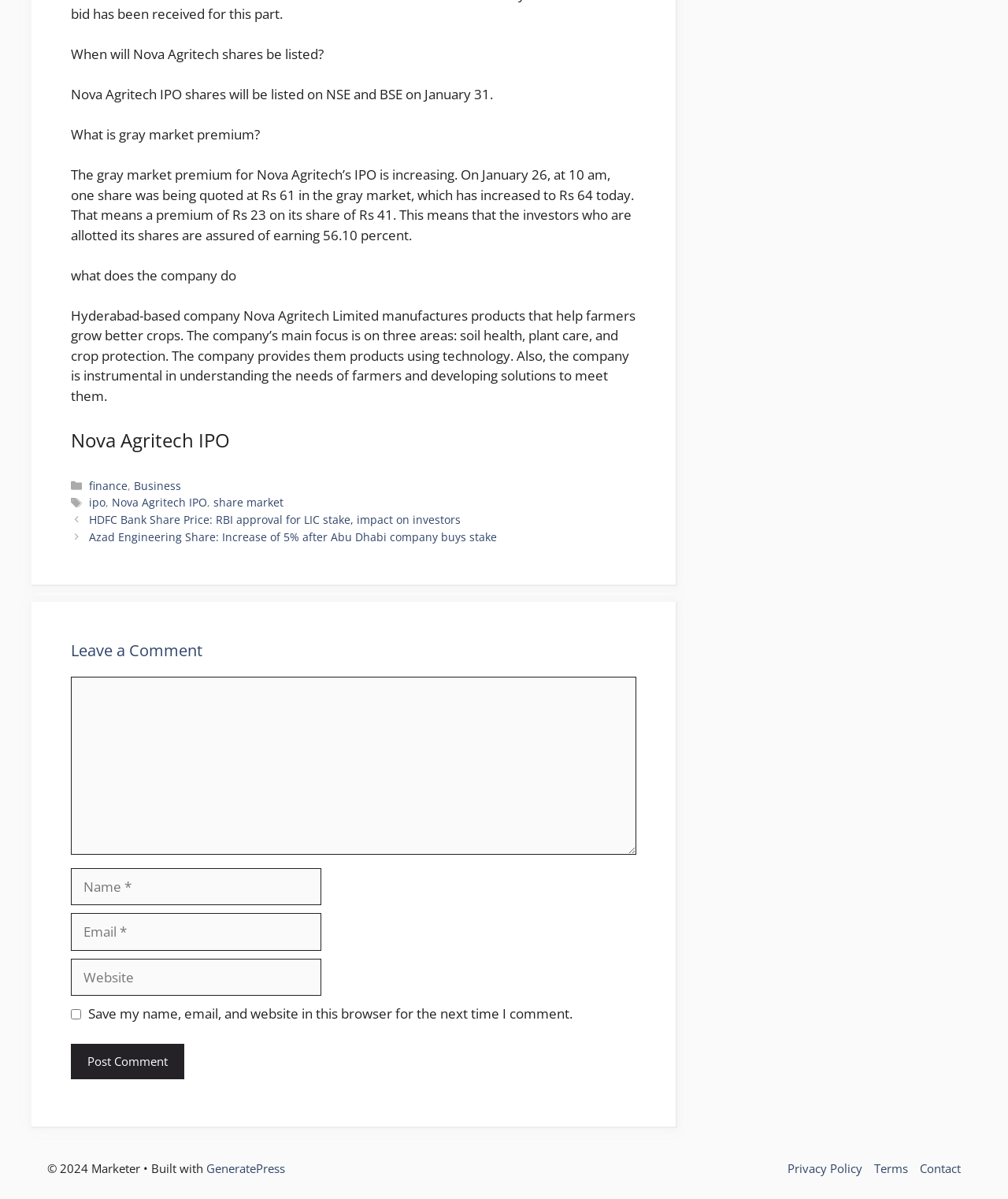Please answer the following question using a single word or phrase: 
What is the focus of Nova Agritech Limited?

Soil health, plant care, and crop protection